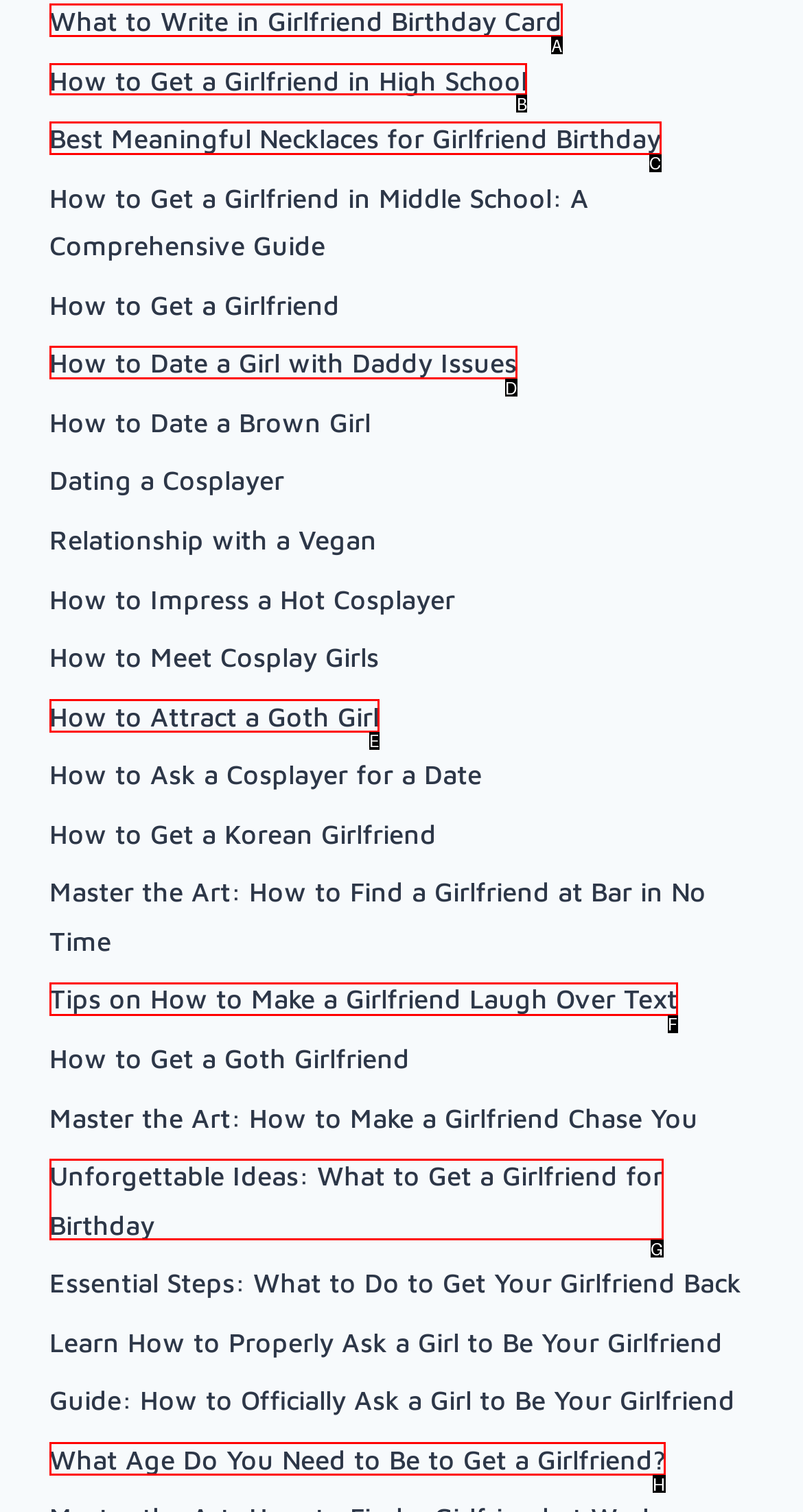Identify the letter of the UI element needed to carry out the task: Learn how to get a girlfriend in high school
Reply with the letter of the chosen option.

B